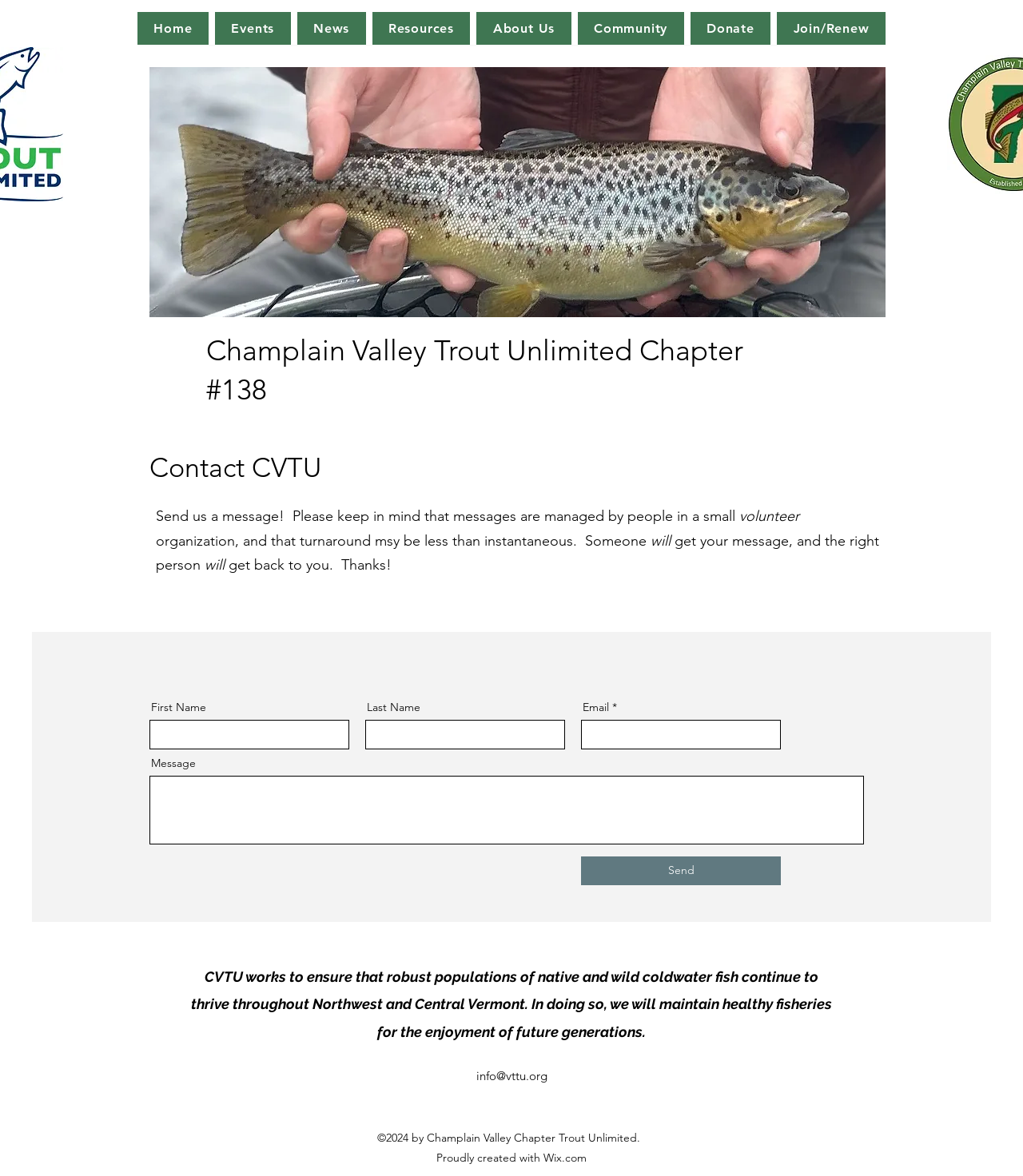What is the purpose of this webpage?
Use the image to give a comprehensive and detailed response to the question.

Based on the webpage's content, it appears to be a contact page for Champlain Valley Trout Unlimited Chapter #138, allowing users to send a message to the organization.